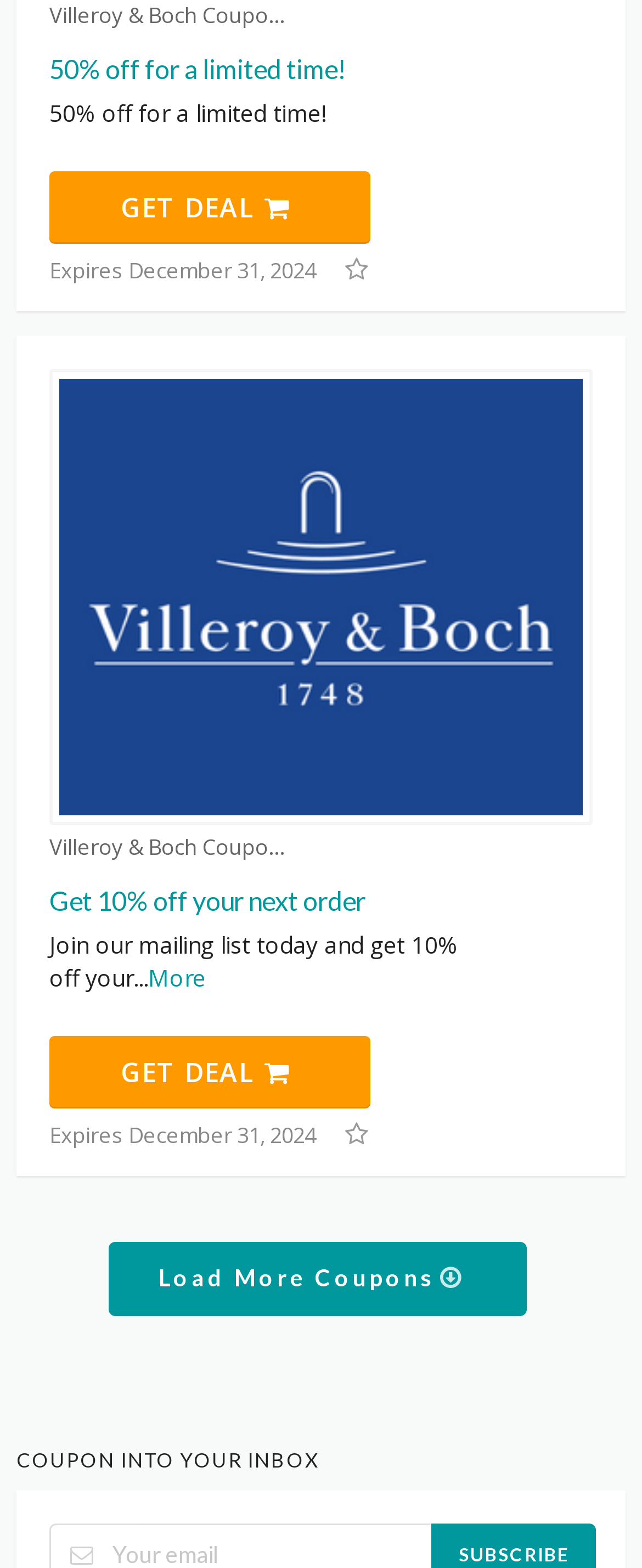What is the purpose of the 'SUBSCRIBE' button?
Give a detailed and exhaustive answer to the question.

I inferred the purpose of the 'SUBSCRIBE' button by its location below the 'COUPON INTO YOUR INBOX' heading and its proximity to the coupon-related content on the webpage.